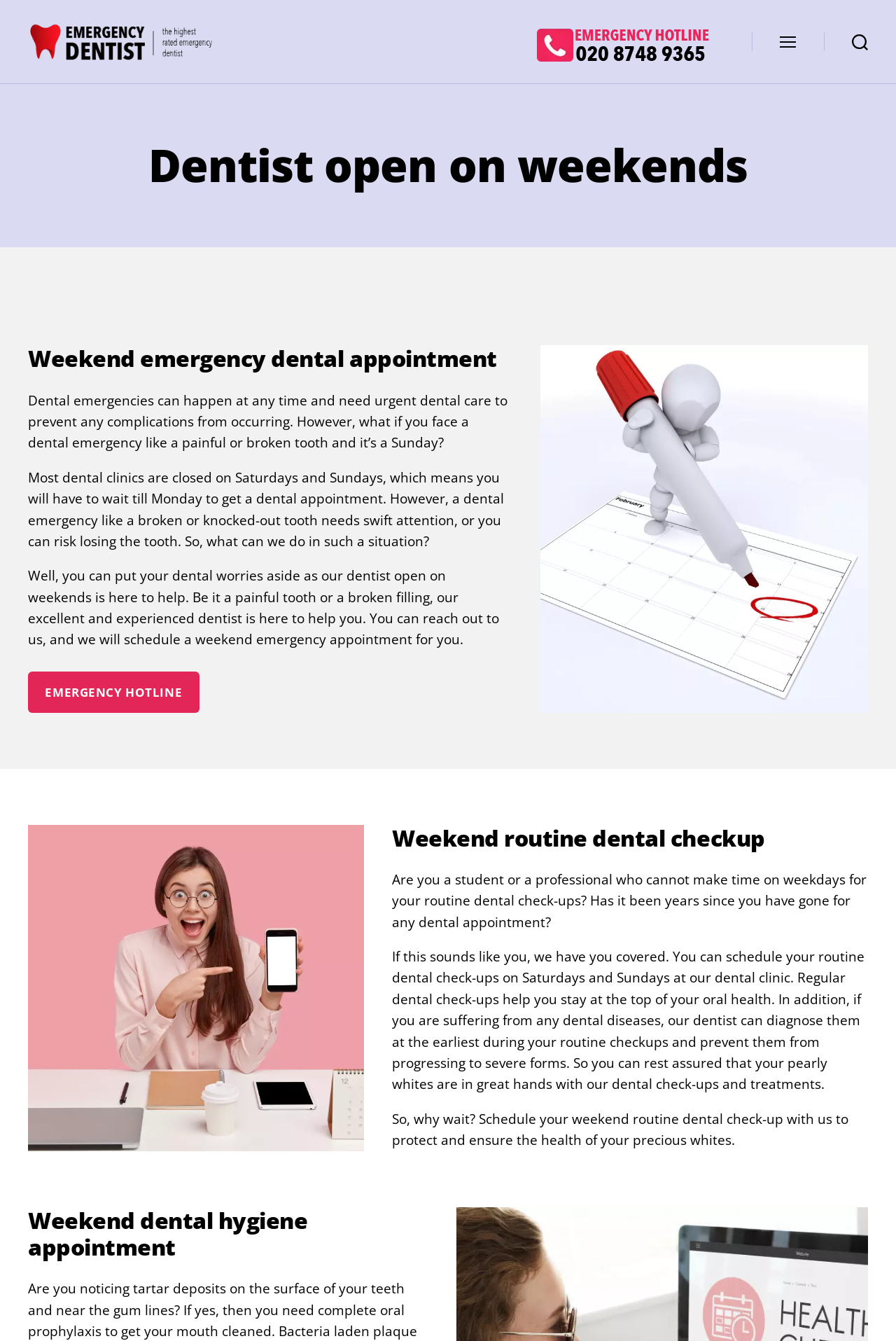Please give a concise answer to this question using a single word or phrase: 
What is the consequence of not getting swift attention for a broken tooth?

Risk losing the tooth